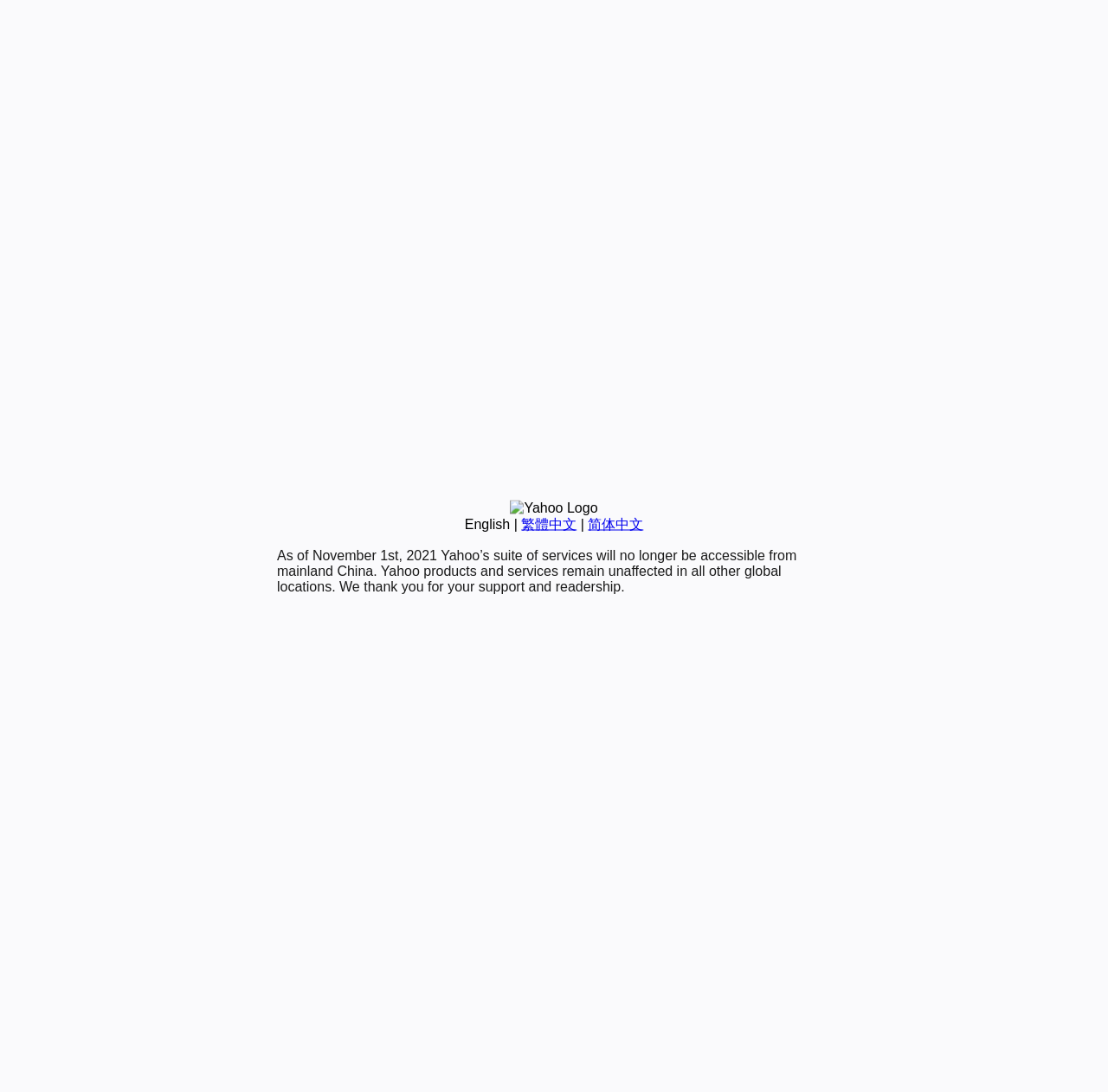Locate the bounding box of the UI element based on this description: "English". Provide four float numbers between 0 and 1 as [left, top, right, bottom].

[0.419, 0.473, 0.46, 0.487]